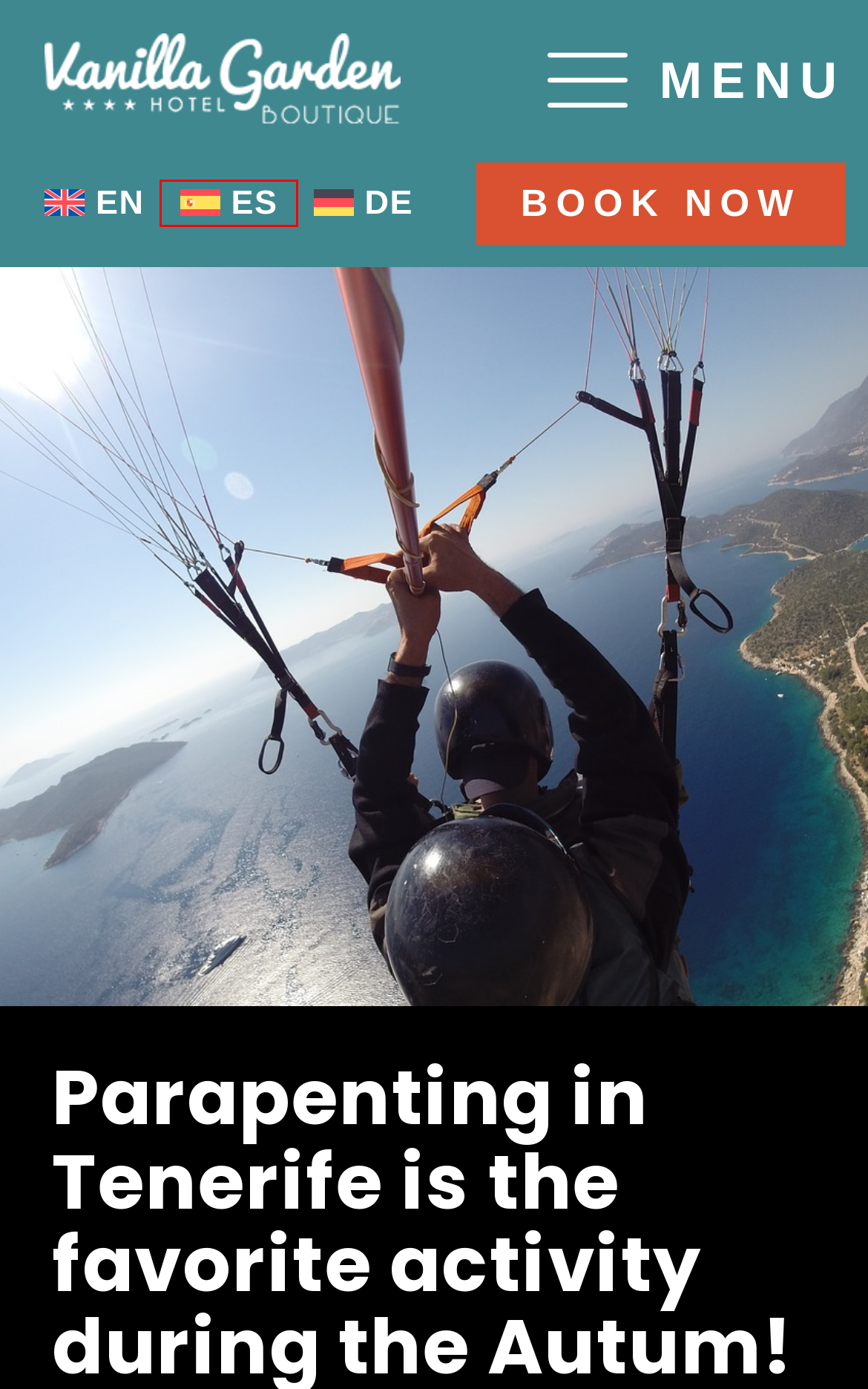Review the screenshot of a webpage that includes a red bounding box. Choose the webpage description that best matches the new webpage displayed after clicking the element within the bounding box. Here are the candidates:
A. TramitApp
B. Official Booking Engine Vanilla Garden Hotel
C. LEISURE AND ENTERTAINMENT - Hotel Vanilla Garden
D. ¡Parapenting en Tenerife es la actividad favorita durante el Otoño!
E. Vanilla Garden Boutique Hotel, Official WebSite
F. Tenerife archivos - Hotel Vanilla Garden
G. Crear denuncia  - Canal de denuncias
H. Practicing Golf in Tenerife is an excellent choice in your holidays

D